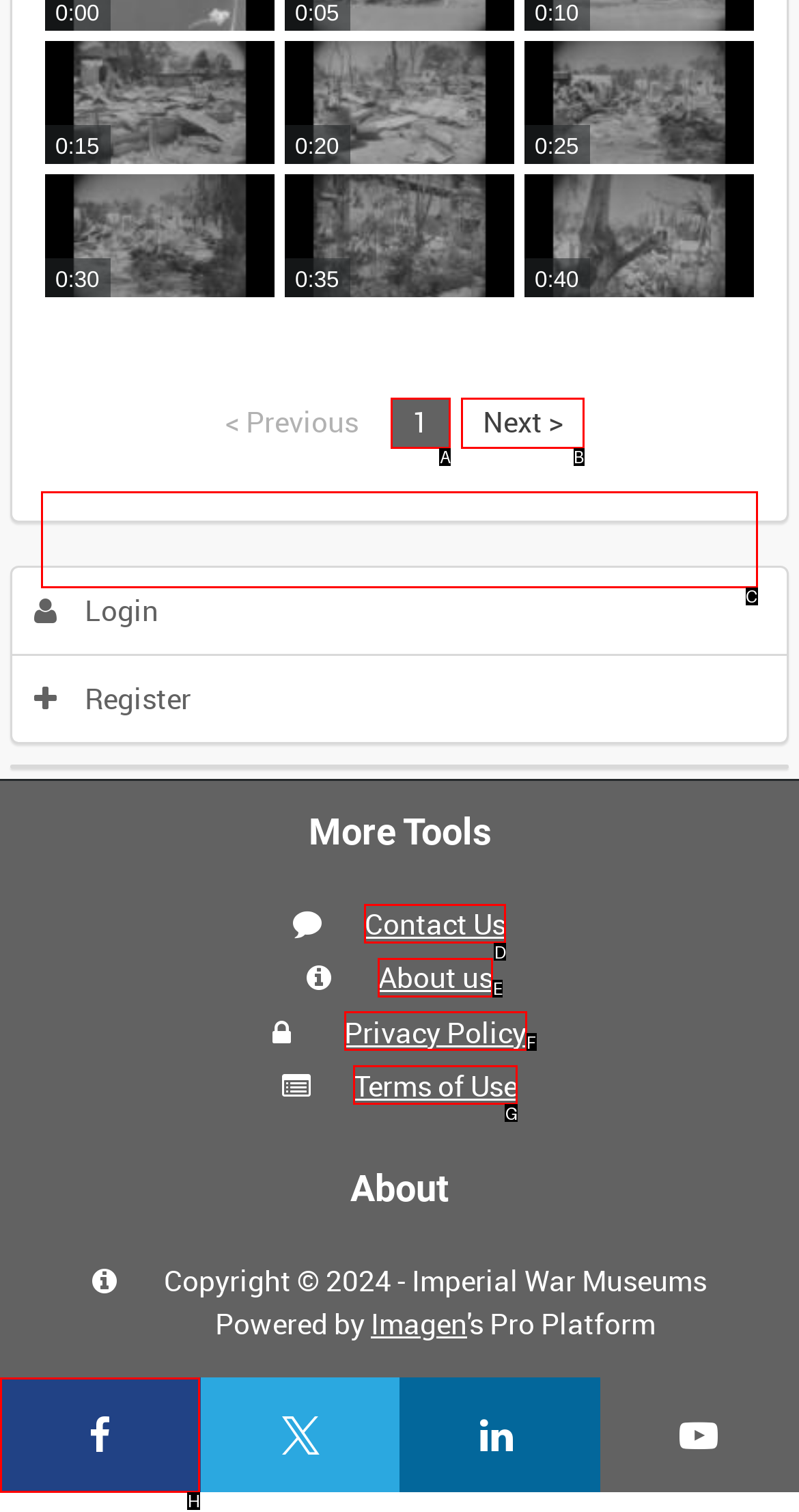Among the marked elements in the screenshot, which letter corresponds to the UI element needed for the task: Contact Us?

D